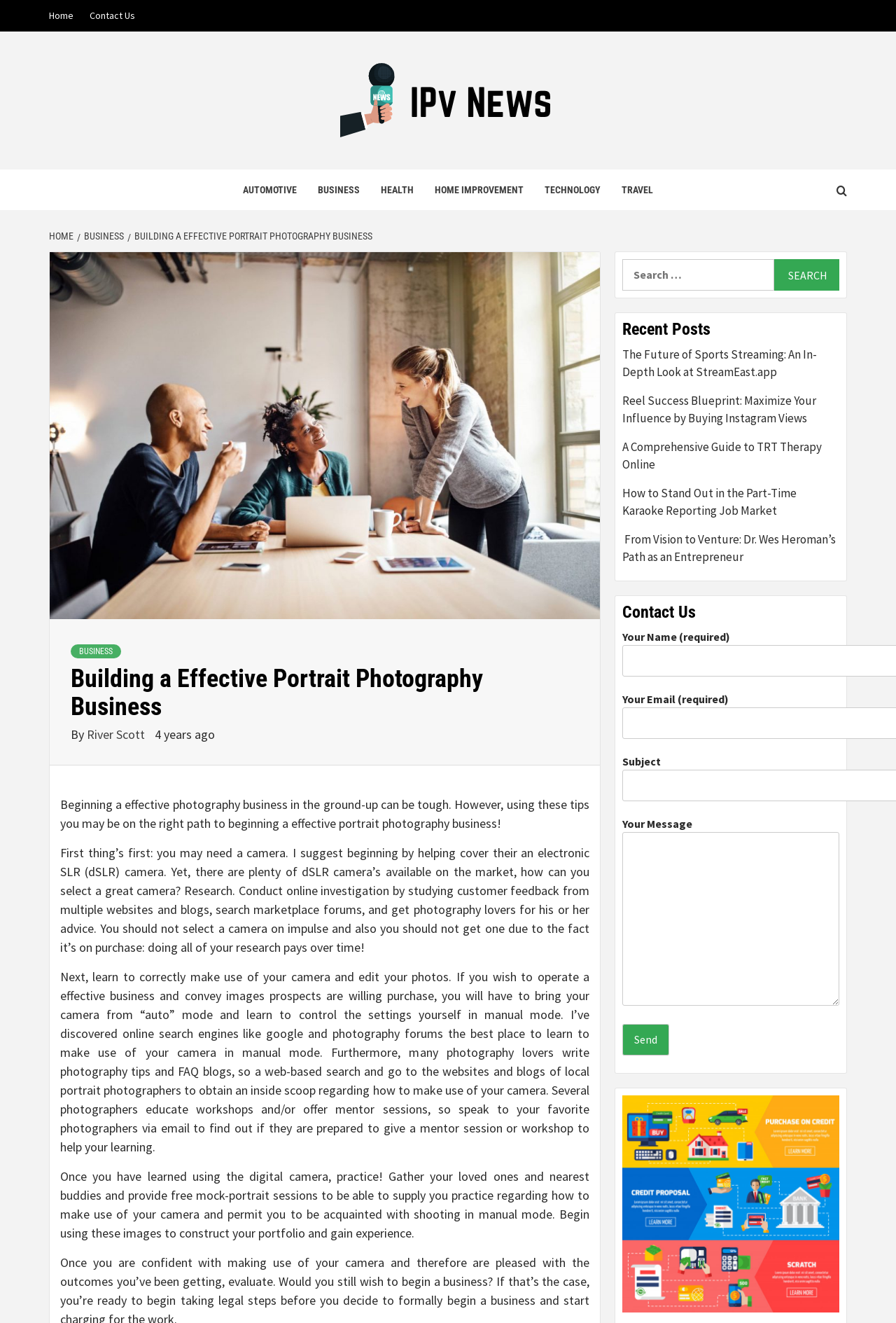Please specify the bounding box coordinates of the region to click in order to perform the following instruction: "Read the 'Building a Effective Portrait Photography Business' article".

[0.079, 0.503, 0.646, 0.545]